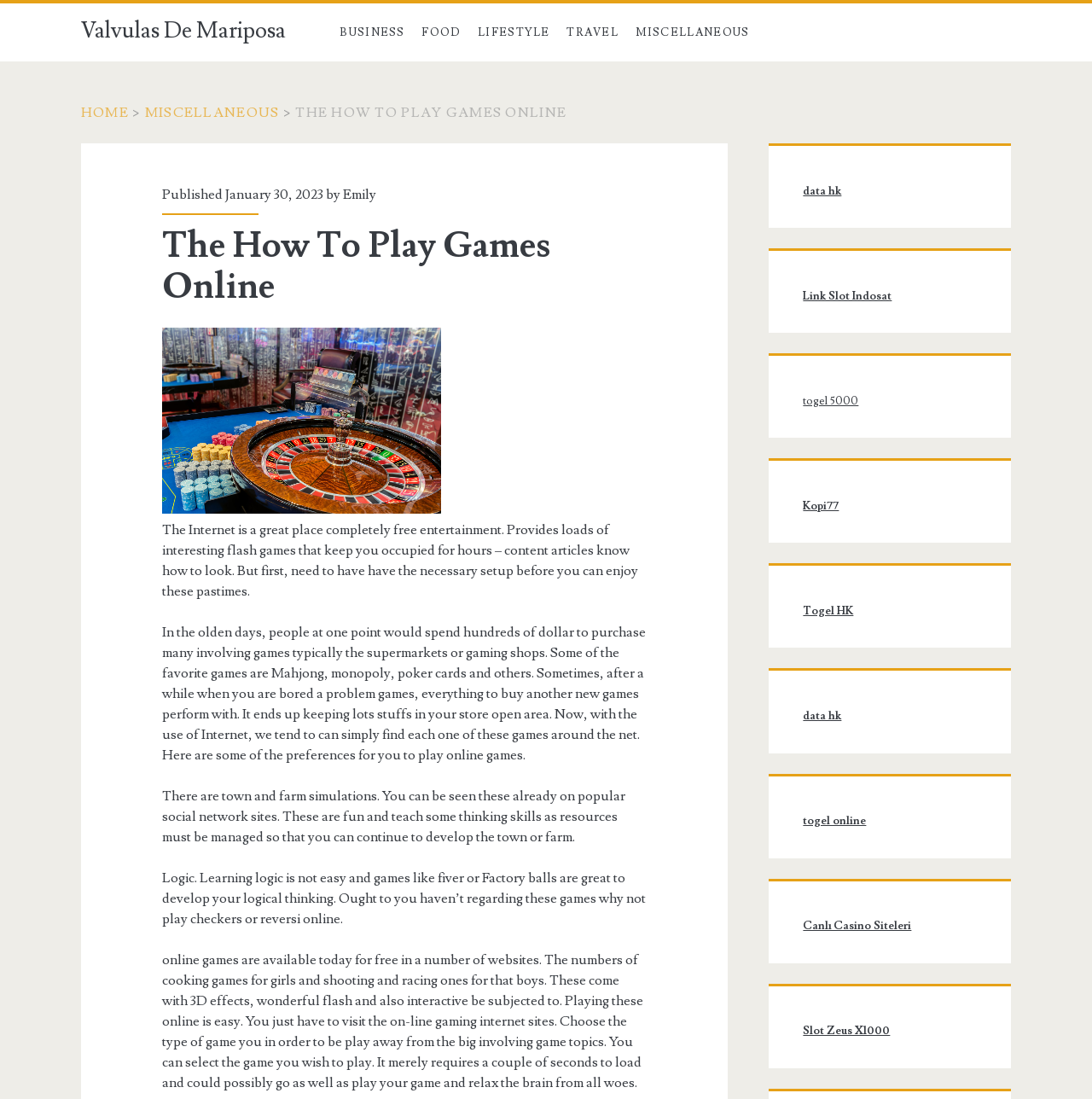Kindly determine the bounding box coordinates for the clickable area to achieve the given instruction: "Click the link to learn about the enclosure movement".

None